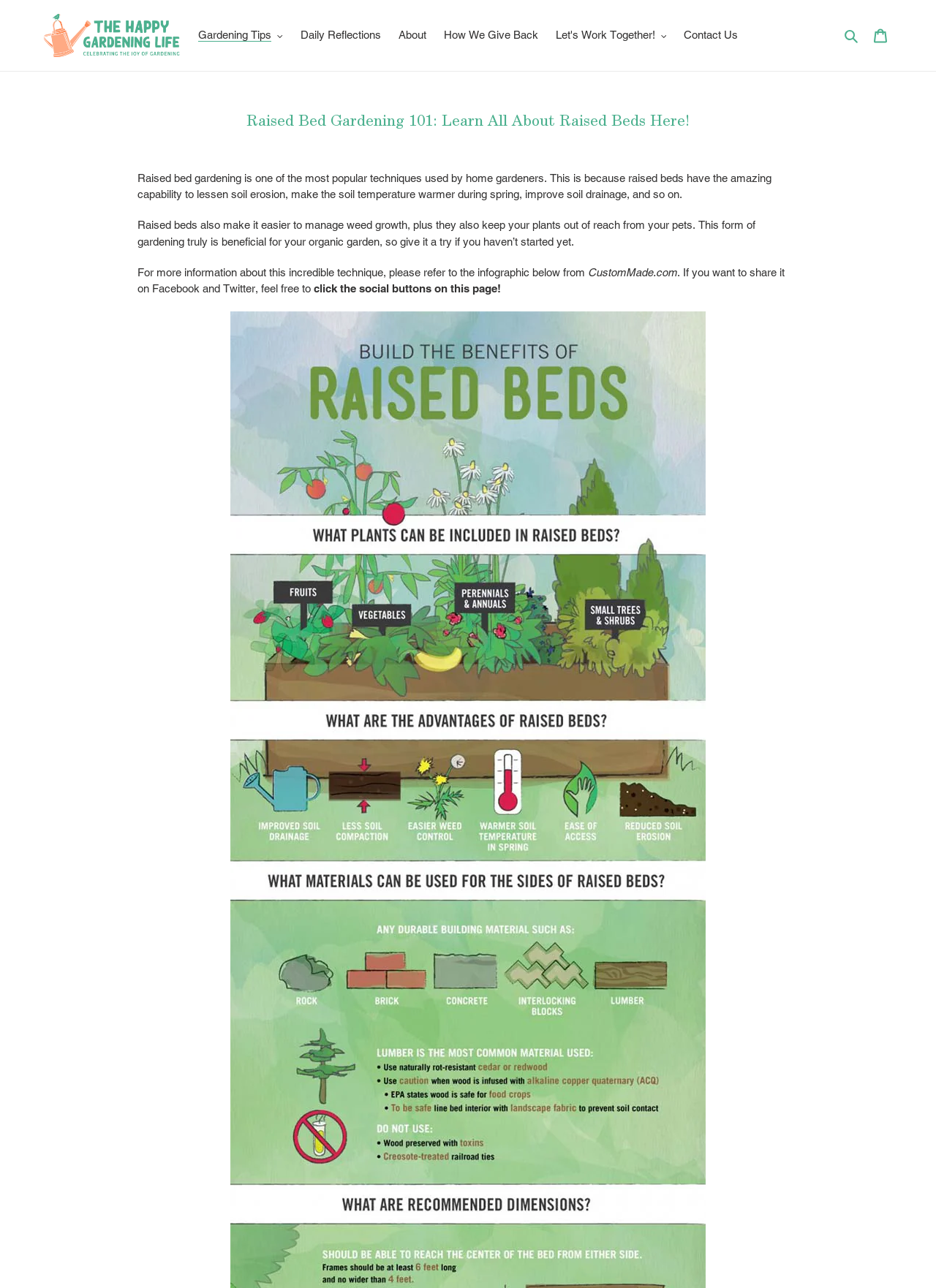From the image, can you give a detailed response to the question below:
What can I do with the social buttons on this page?

According to the webpage, the social buttons on this page can be used to share the content on Facebook and Twitter, as mentioned in the StaticText element with the text 'If you want to share it on Facebook and Twitter, feel free to click the social buttons on this page!'